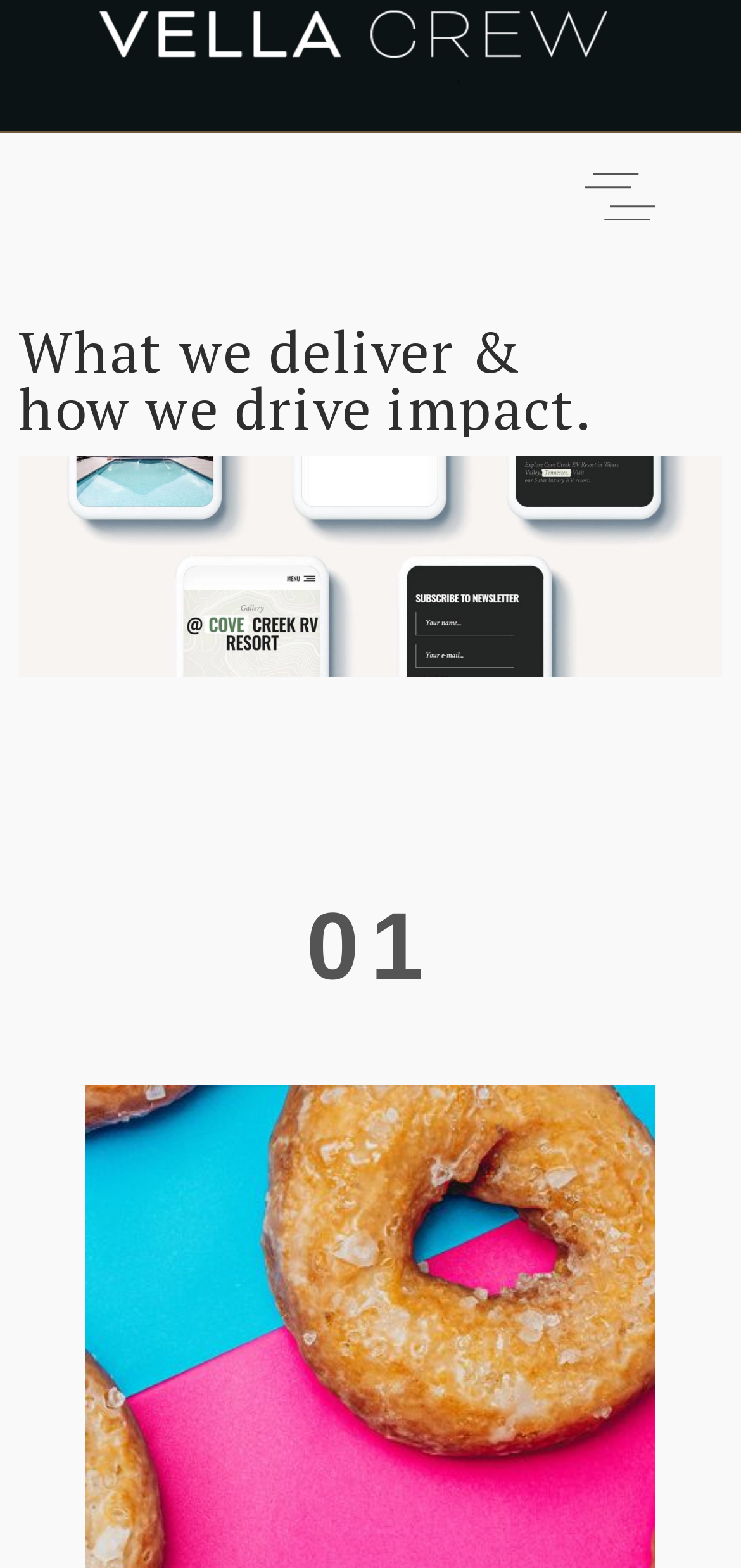How many headings are on the page?
From the image, provide a succinct answer in one word or a short phrase.

3